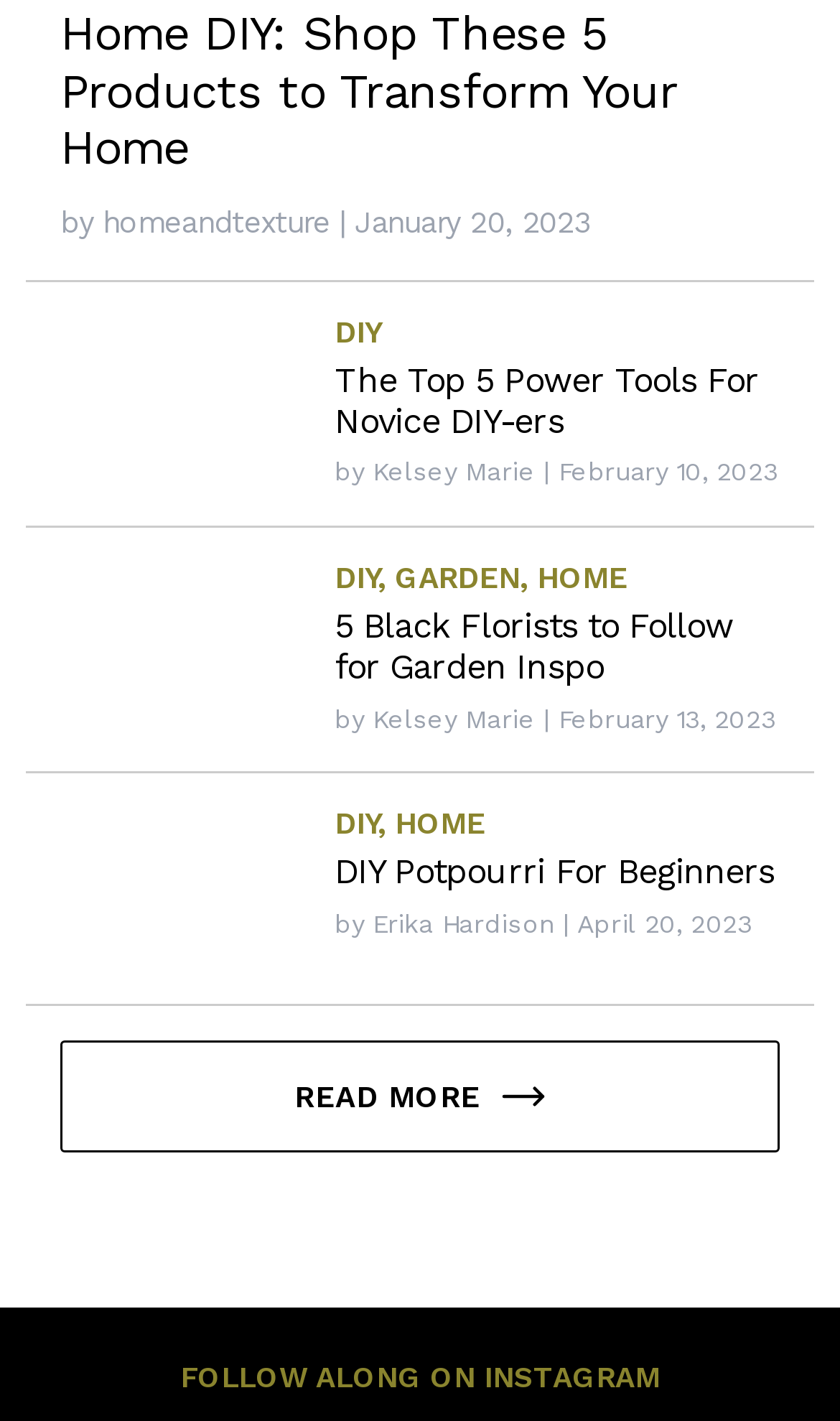Please indicate the bounding box coordinates of the element's region to be clicked to achieve the instruction: "read the article by 'homeandtexture'". Provide the coordinates as four float numbers between 0 and 1, i.e., [left, top, right, bottom].

[0.122, 0.145, 0.392, 0.169]